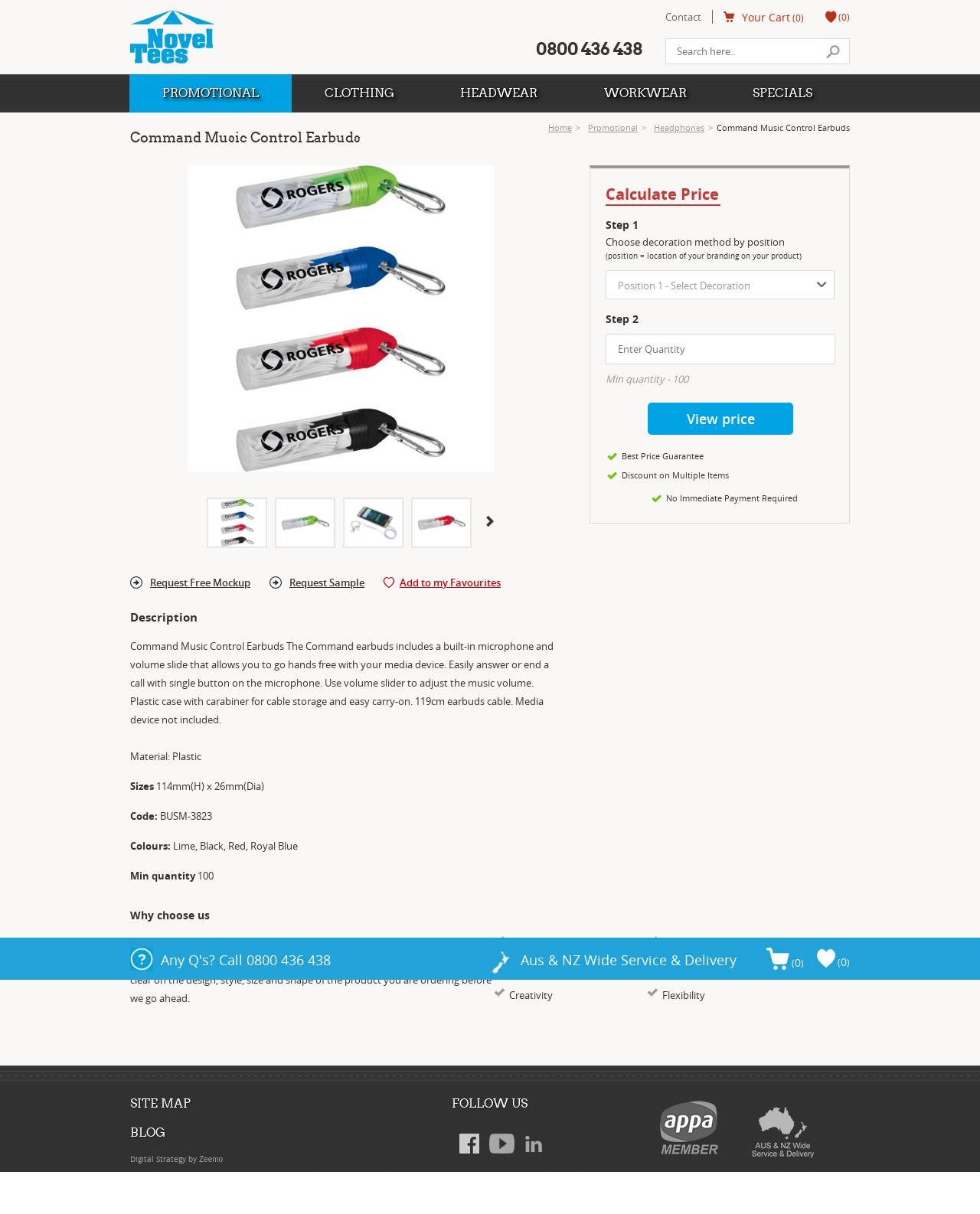Identify the bounding box coordinates of the region that needs to be clicked to carry out this instruction: "Get Pricing". Provide these coordinates as four float numbers ranging from 0 to 1, i.e., [left, top, right, bottom].

None